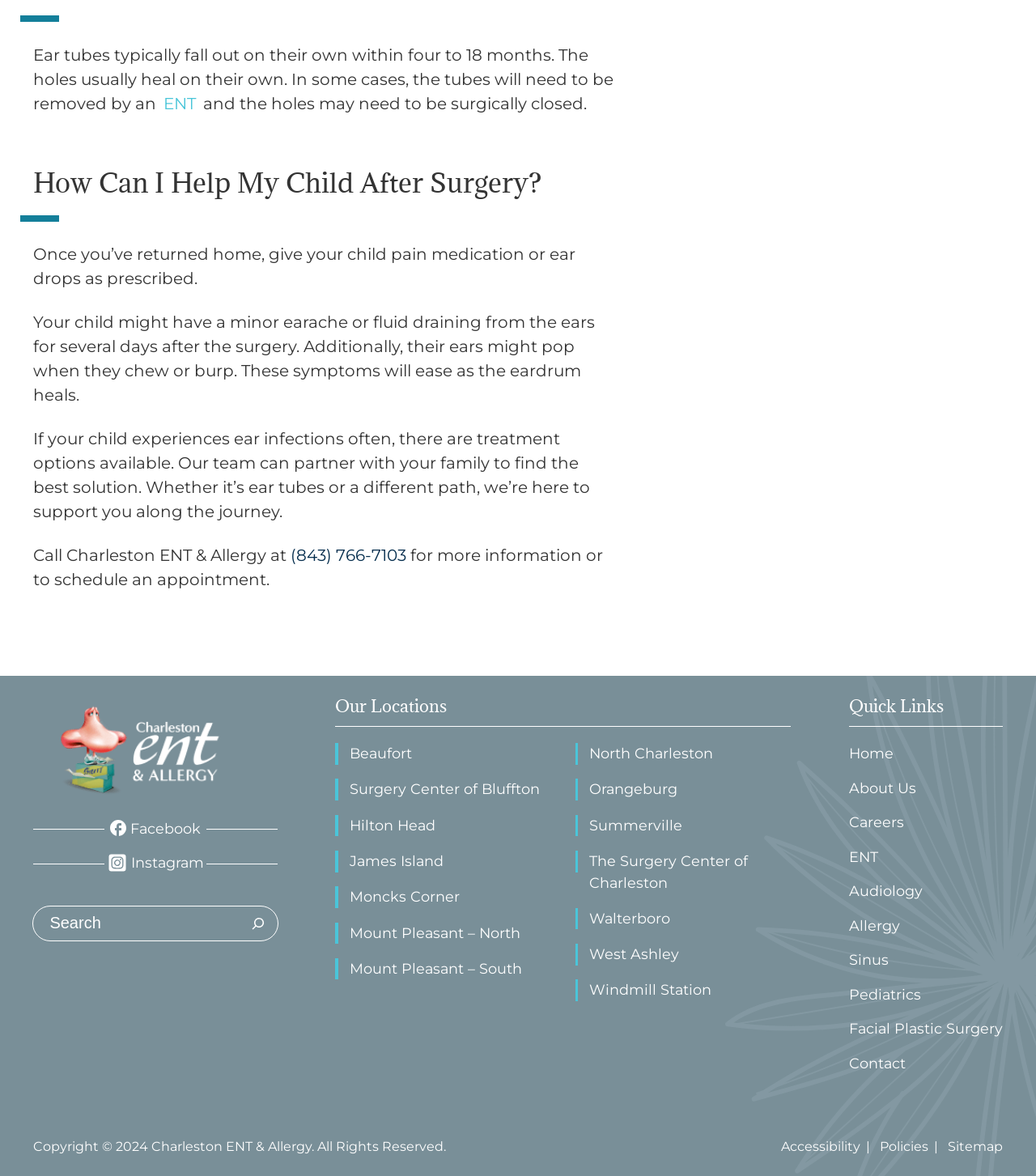What is the name of the organization that owns the webpage?
Please give a detailed and elaborate explanation in response to the question.

The static text element with the content 'Copyright © 2024 Charleston ENT & Allergy. All Rights Reserved.' indicates that the organization that owns the webpage is Charleston ENT & Allergy.